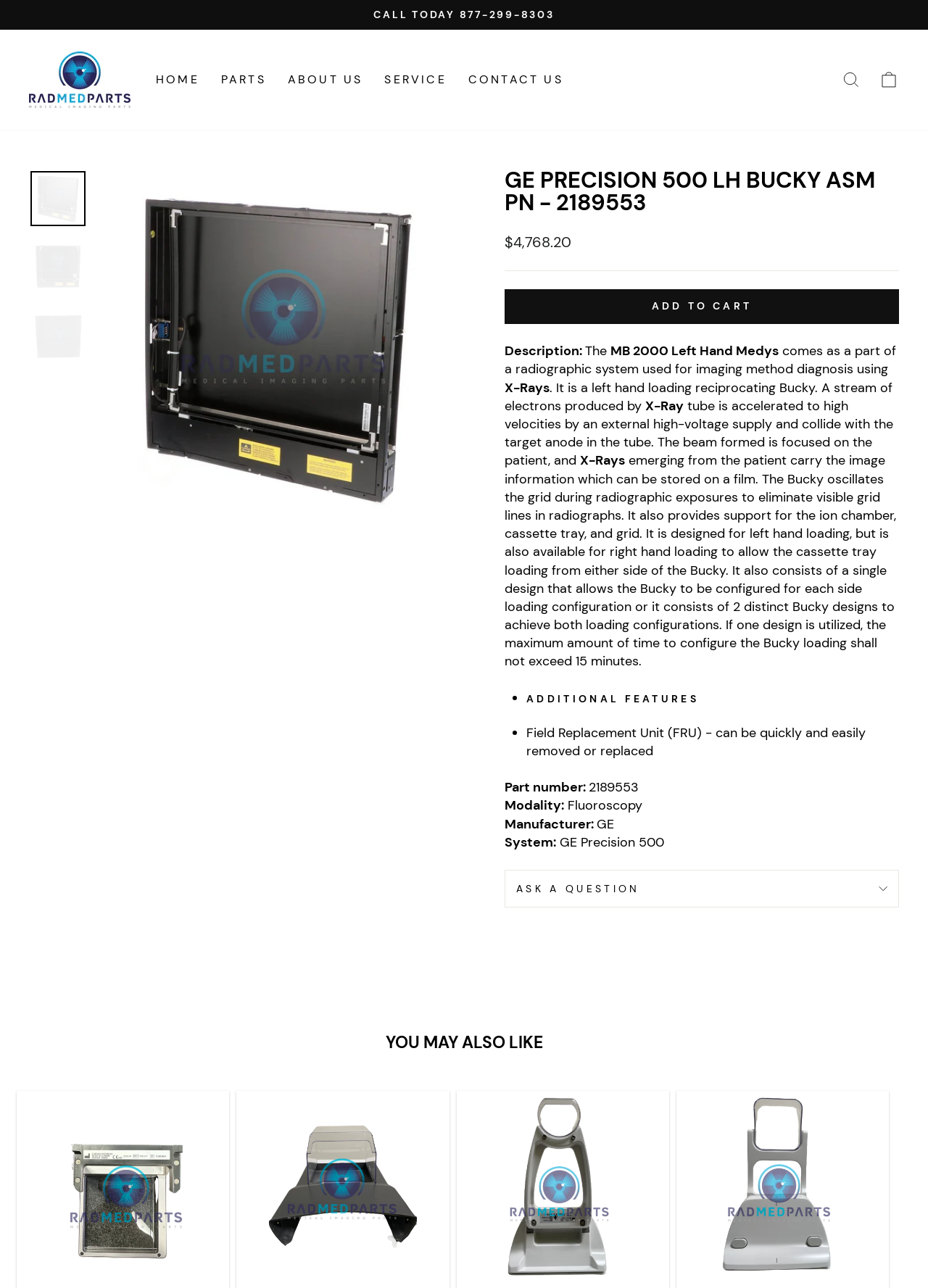Could you indicate the bounding box coordinates of the region to click in order to complete this instruction: "Click the 'SEARCH' link".

[0.897, 0.05, 0.938, 0.074]